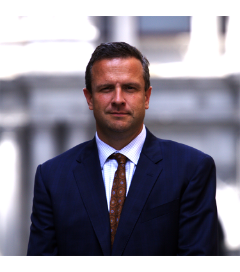What is the background of the image?
Please provide a comprehensive answer to the question based on the webpage screenshot.

The caption describes the backdrop of the image as a blurred architectural environment, which implies that the background is not in focus and appears to be a setting related to buildings or structures.